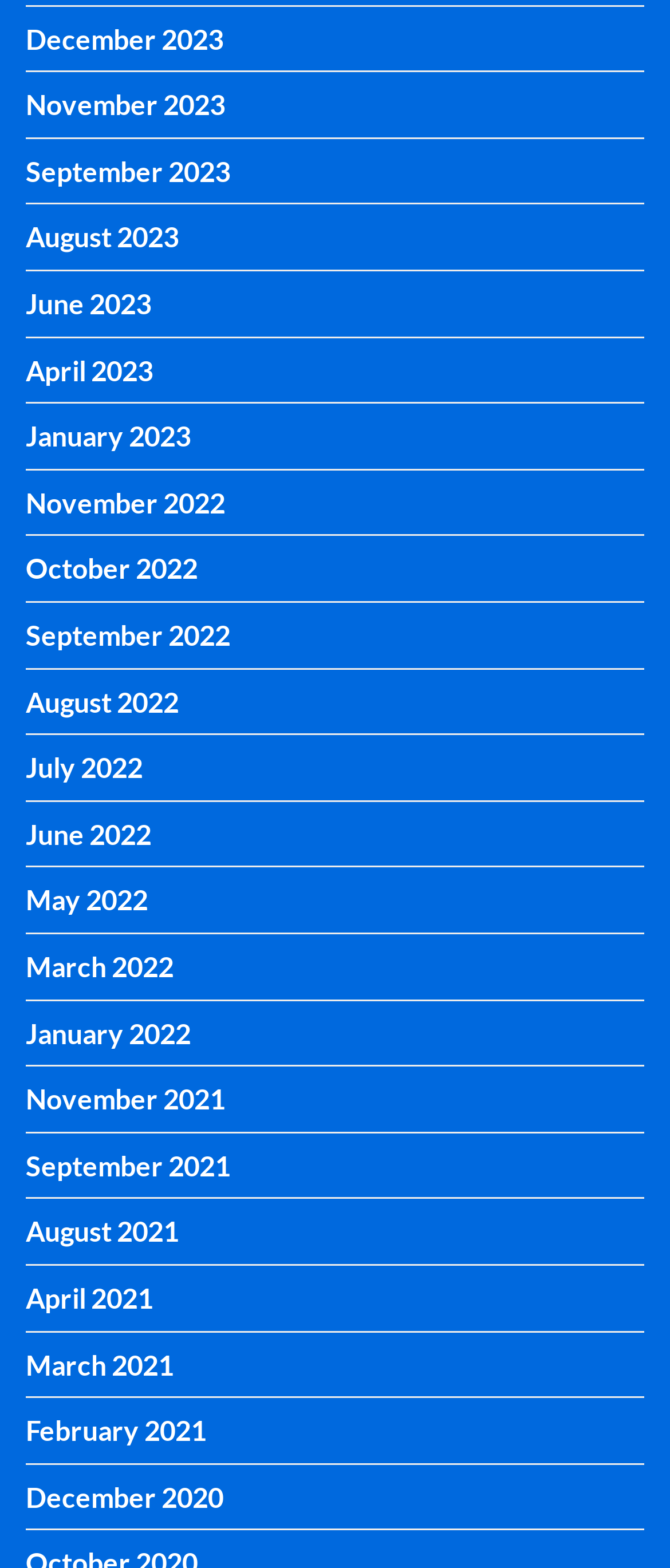Identify the bounding box coordinates of the element to click to follow this instruction: 'view November 2022'. Ensure the coordinates are four float values between 0 and 1, provided as [left, top, right, bottom].

[0.038, 0.3, 0.336, 0.341]